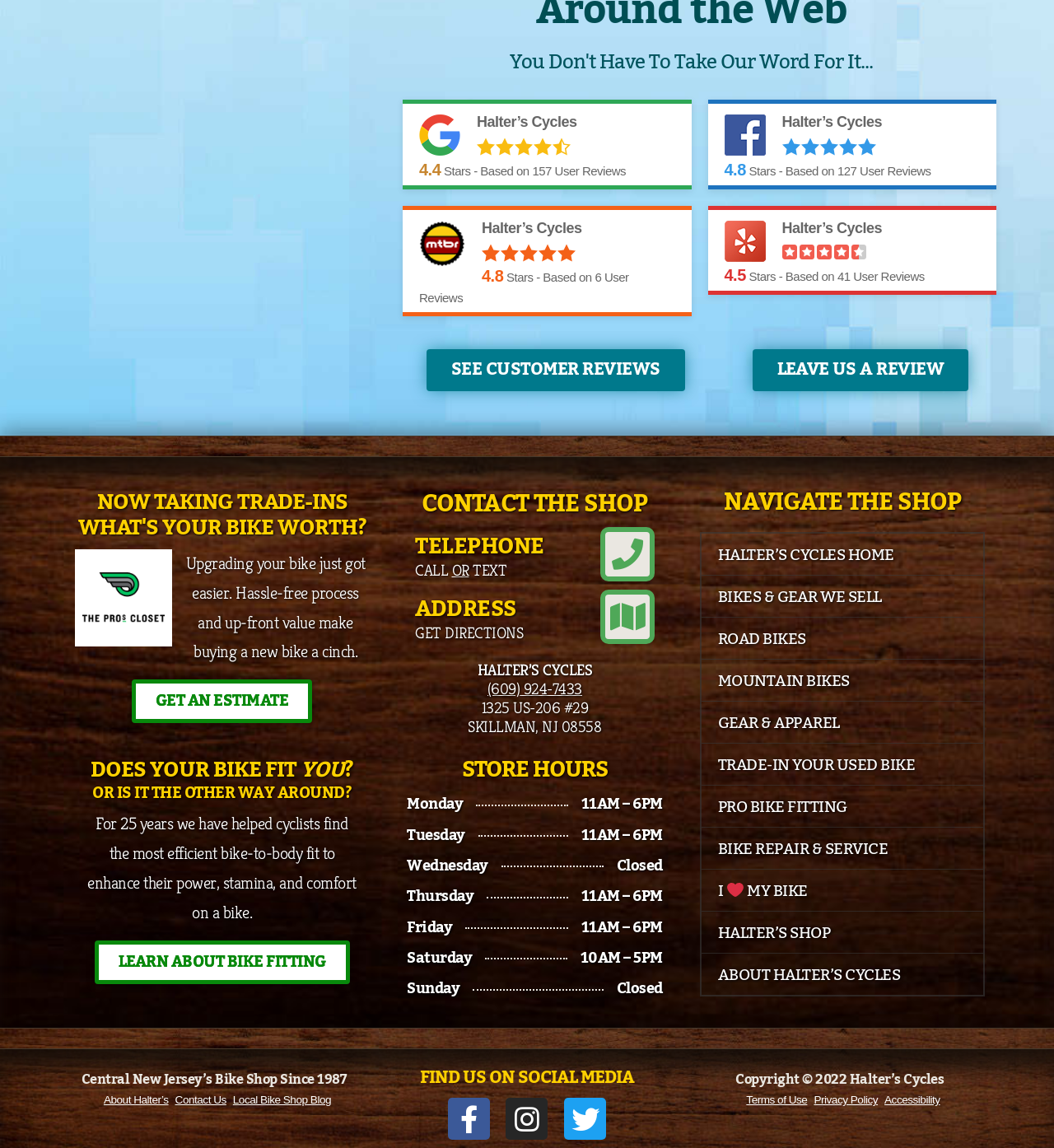Identify the bounding box coordinates for the UI element described as: "Trade-In Your Used Bike". The coordinates should be provided as four floats between 0 and 1: [left, top, right, bottom].

[0.666, 0.648, 0.933, 0.683]